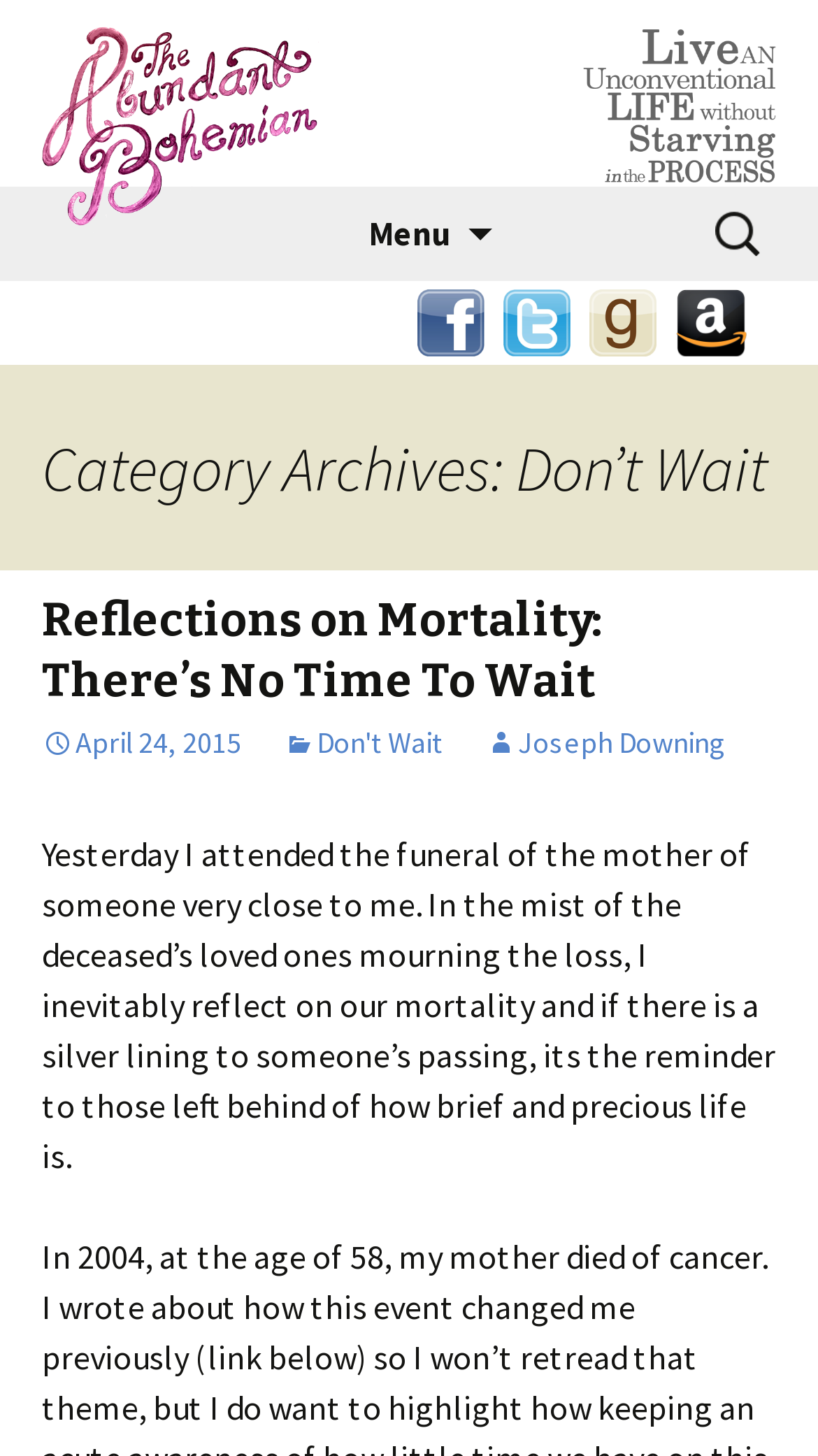Provide a short, one-word or phrase answer to the question below:
Who is the author of the latest article?

Joseph Downing